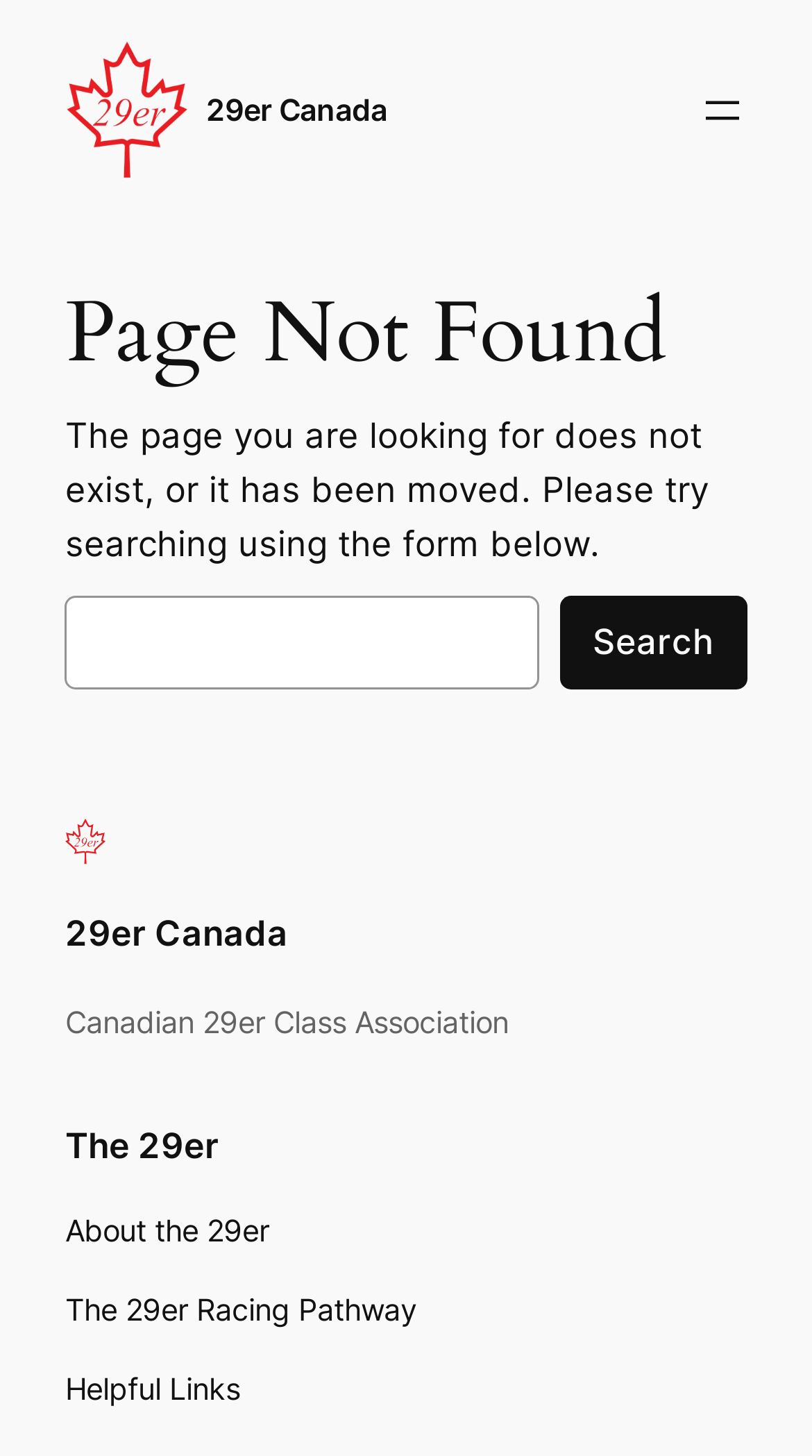Indicate the bounding box coordinates of the clickable region to achieve the following instruction: "Go to the 29er Canada homepage."

[0.254, 0.063, 0.477, 0.087]